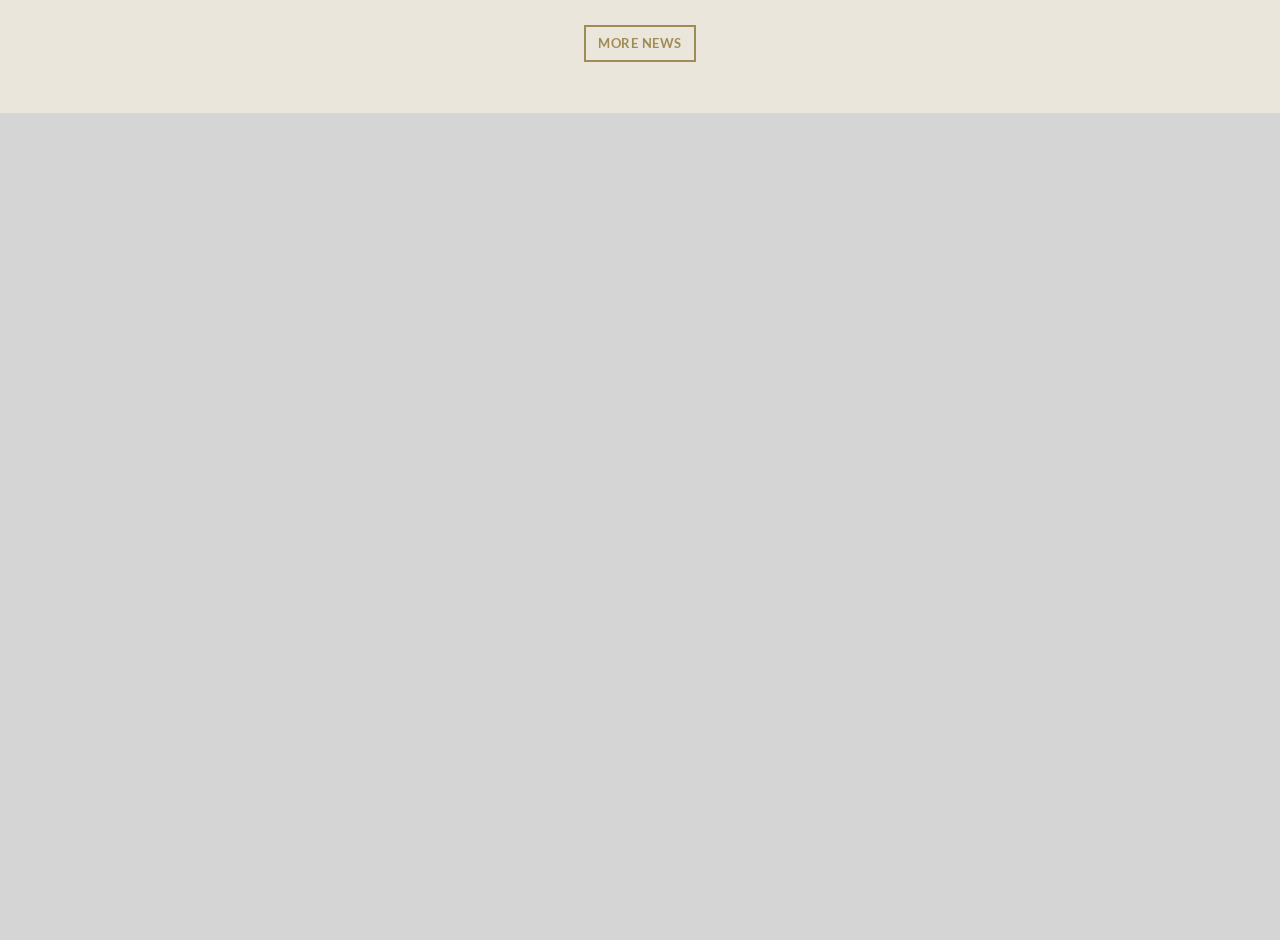Find the bounding box coordinates for the area that should be clicked to accomplish the instruction: "Send the form".

[0.457, 0.892, 0.543, 0.934]